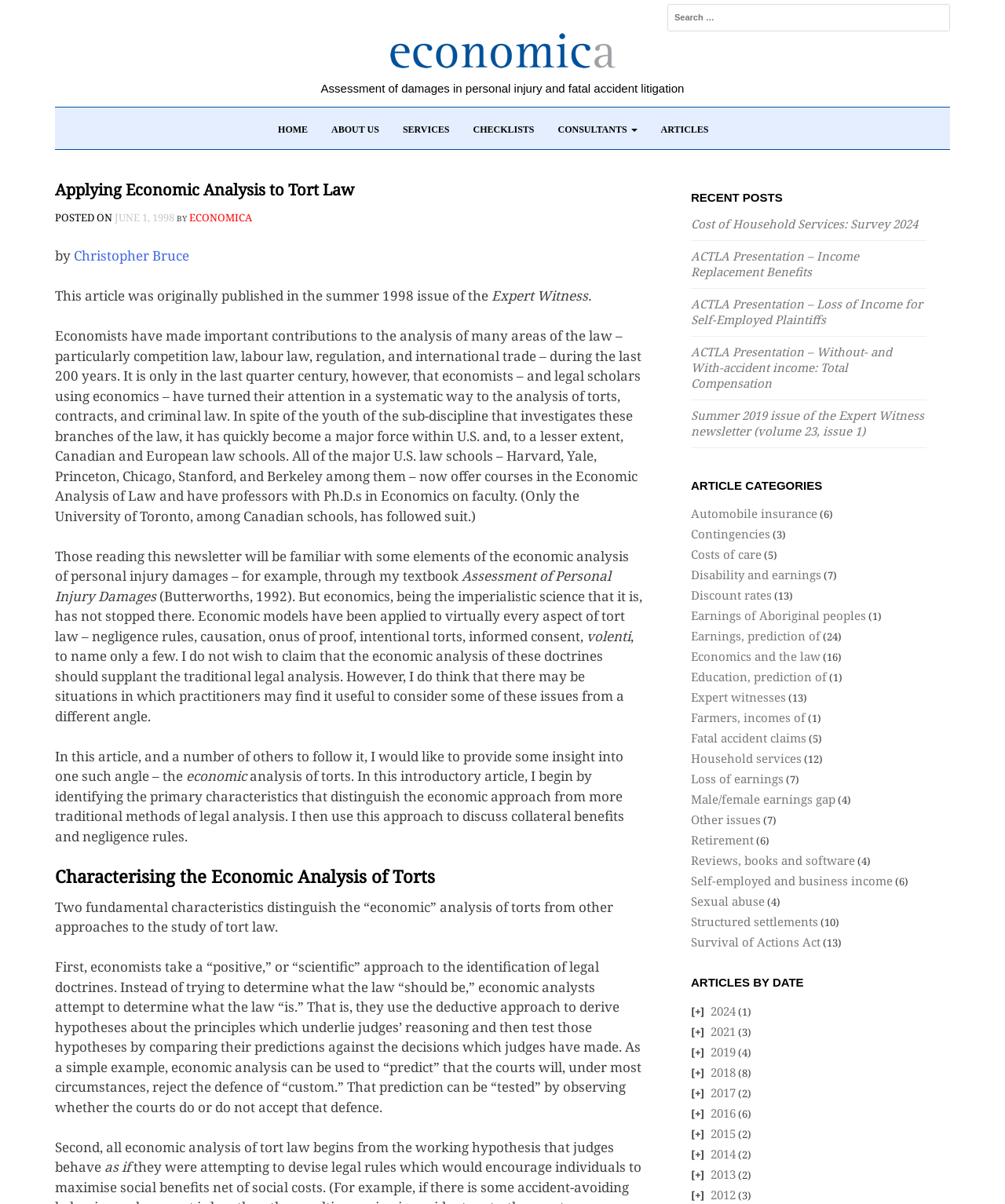Find and specify the bounding box coordinates that correspond to the clickable region for the instruction: "Check the ARTICLE CATEGORIES".

[0.688, 0.398, 0.922, 0.409]